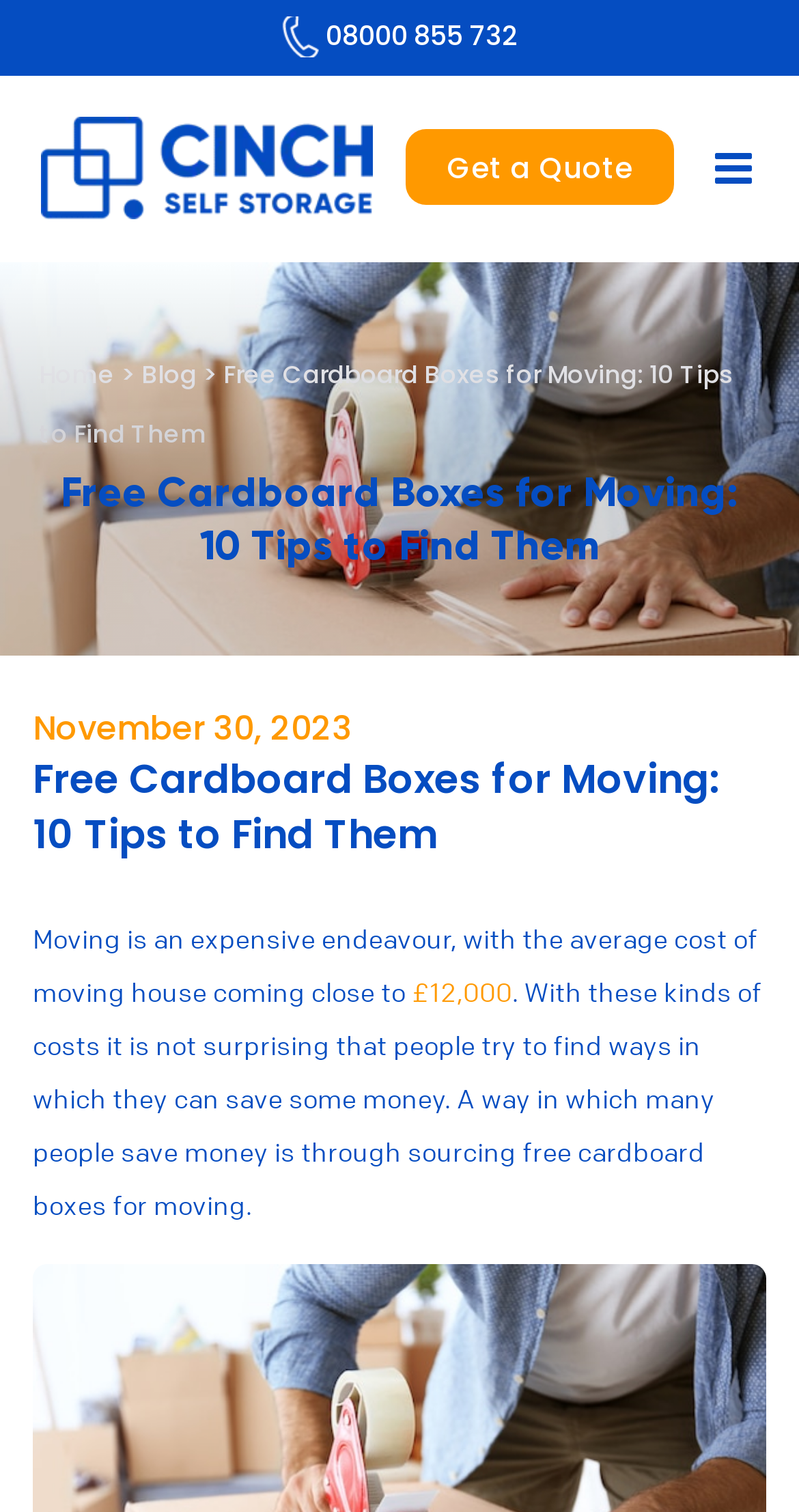Given the element description, predict the bounding box coordinates in the format (top-left x, top-left y, bottom-right x, bottom-right y). Make sure all values are between 0 and 1. Here is the element description: £12,000

[0.515, 0.645, 0.641, 0.667]